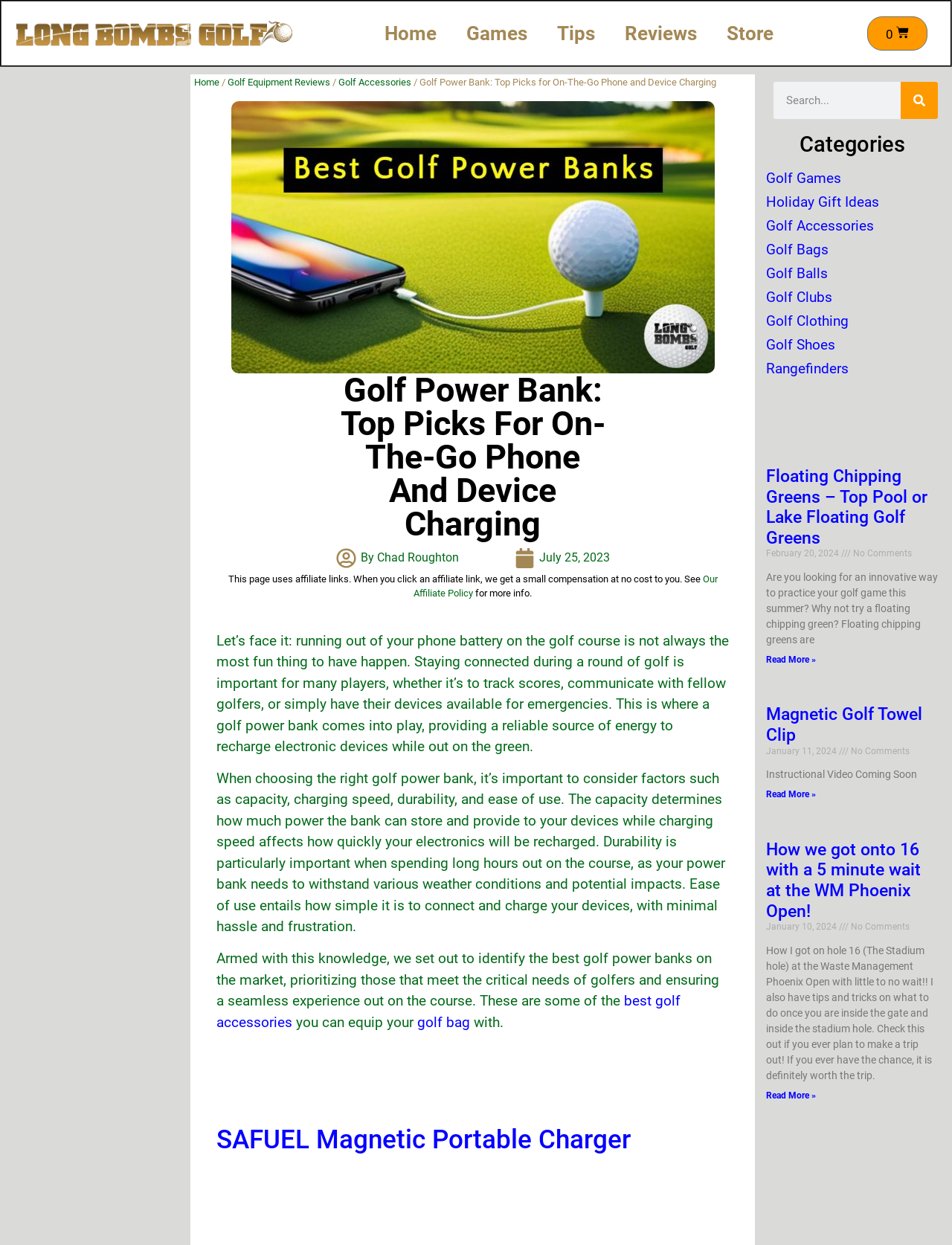Determine the bounding box coordinates of the element's region needed to click to follow the instruction: "Click the 'Reviews' link". Provide these coordinates as four float numbers between 0 and 1, formatted as [left, top, right, bottom].

[0.656, 0.015, 0.732, 0.039]